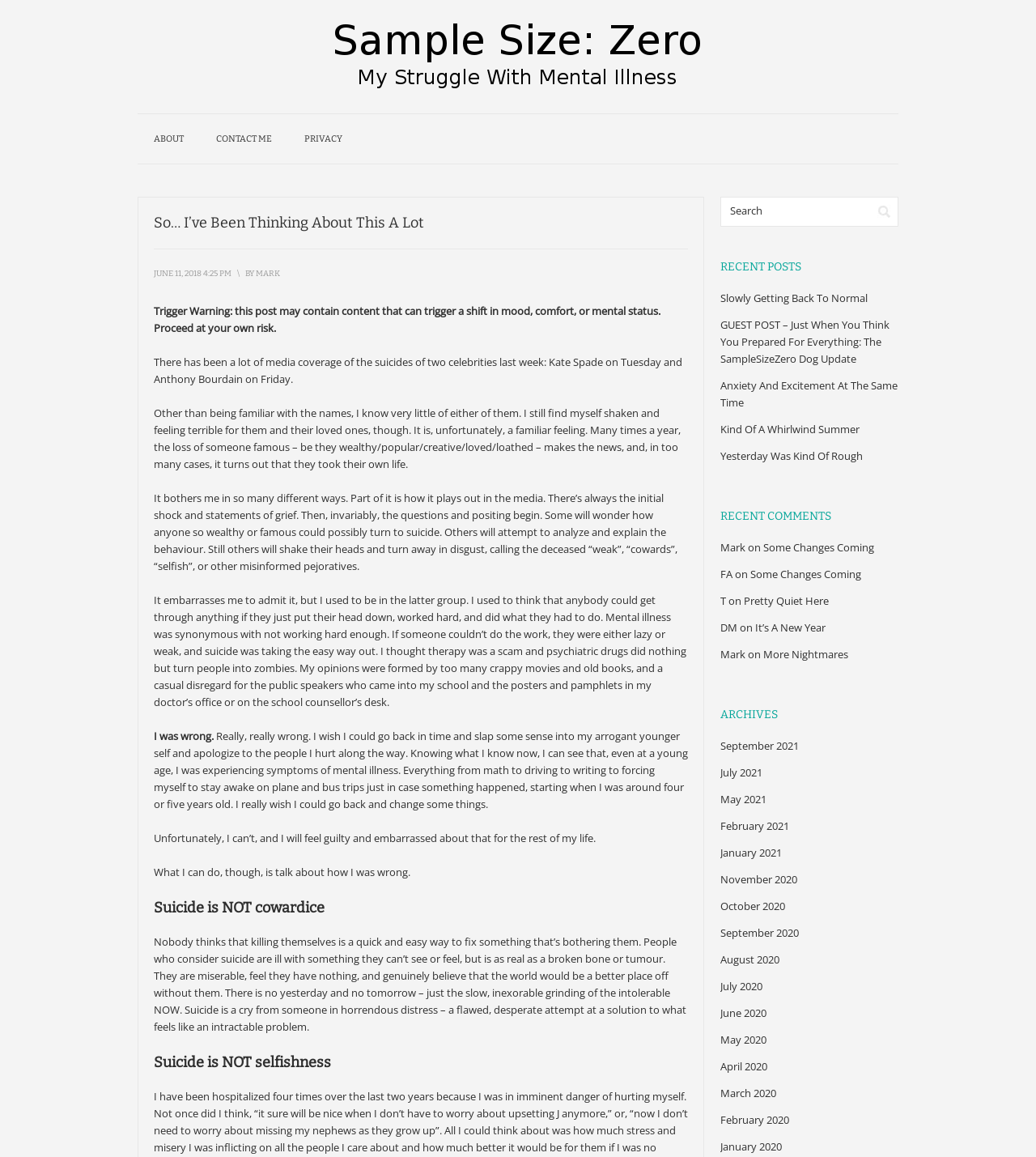Please identify the bounding box coordinates of the area that needs to be clicked to fulfill the following instruction: "Read the post about suicide awareness."

[0.148, 0.776, 0.664, 0.793]